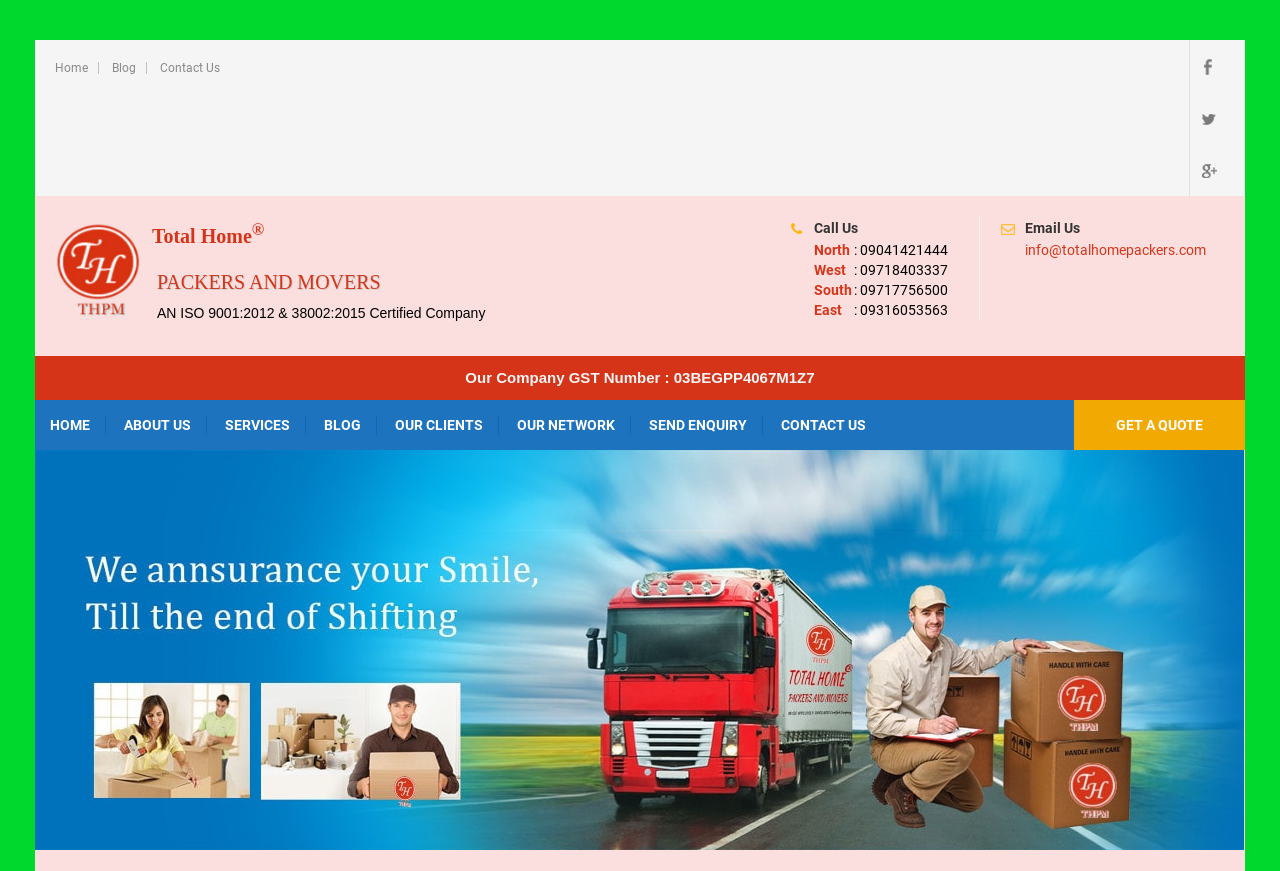Locate the bounding box coordinates of the element's region that should be clicked to carry out the following instruction: "Visit the Contact Us page". The coordinates need to be four float numbers between 0 and 1, i.e., [left, top, right, bottom].

[0.125, 0.071, 0.172, 0.085]